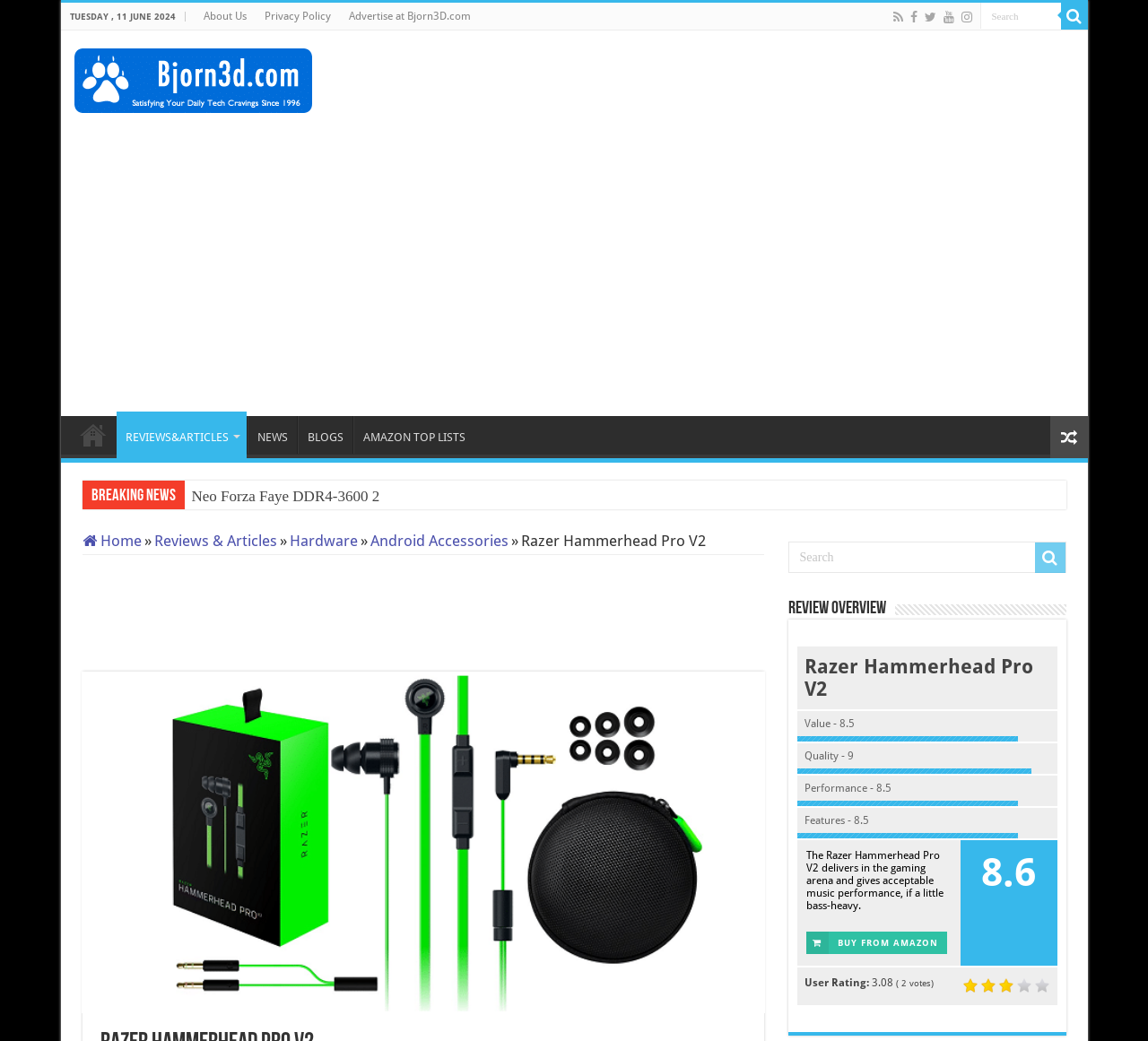Provide your answer in a single word or phrase: 
How many votes are there for the user rating?

2